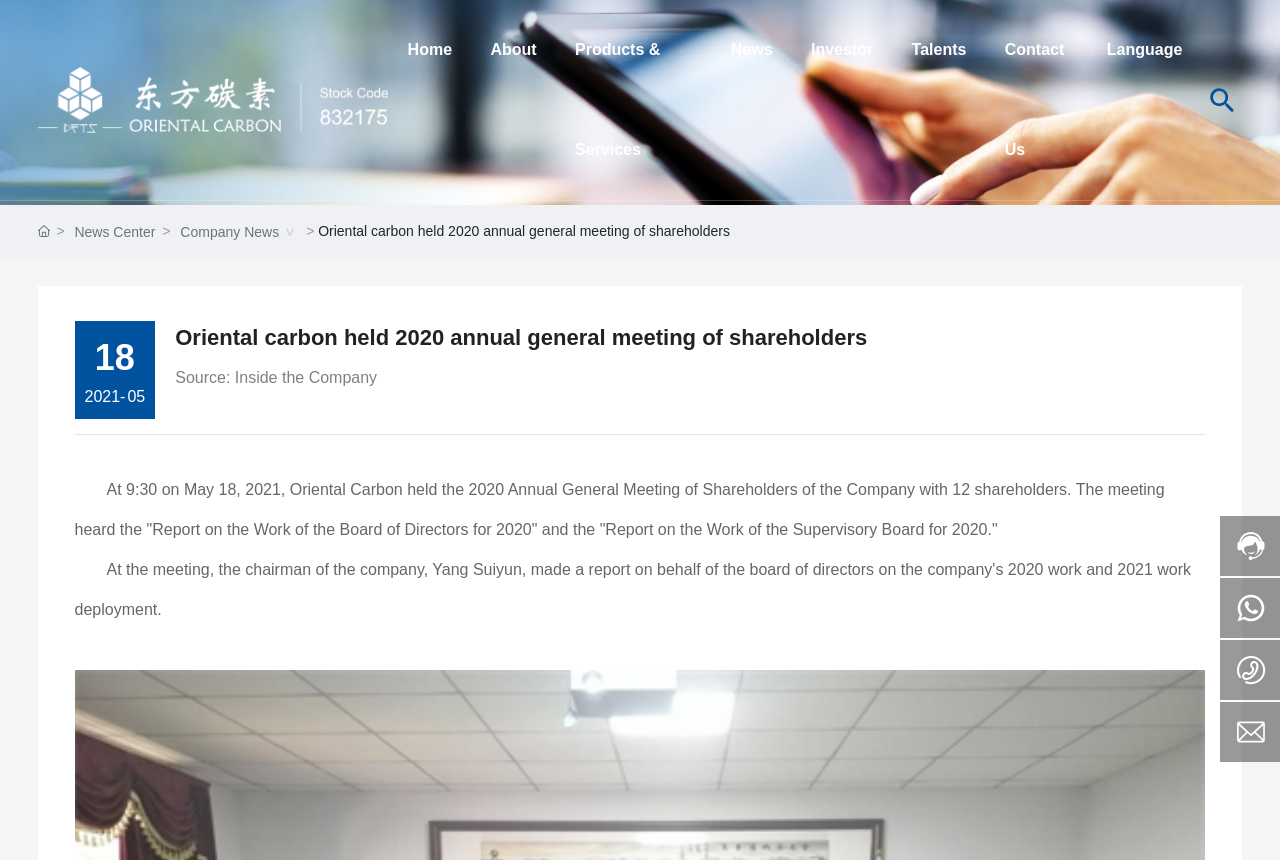What is the orientation of the separator?
Please provide a single word or phrase answer based on the image.

horizontal